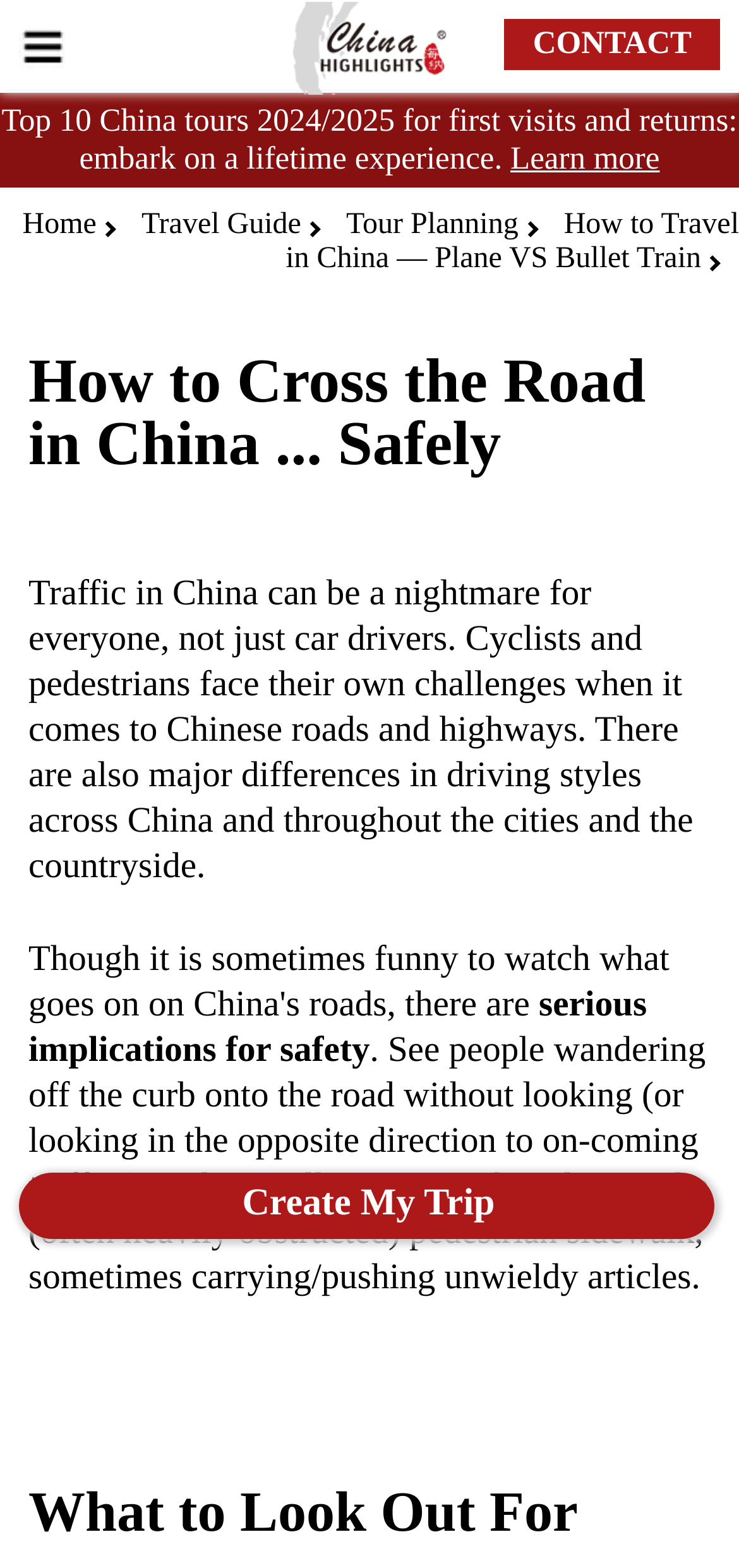Identify the bounding box of the UI element described as follows: "Create My Trip". Provide the coordinates as four float numbers in the range of 0 to 1 [left, top, right, bottom].

[0.026, 0.748, 0.967, 0.79]